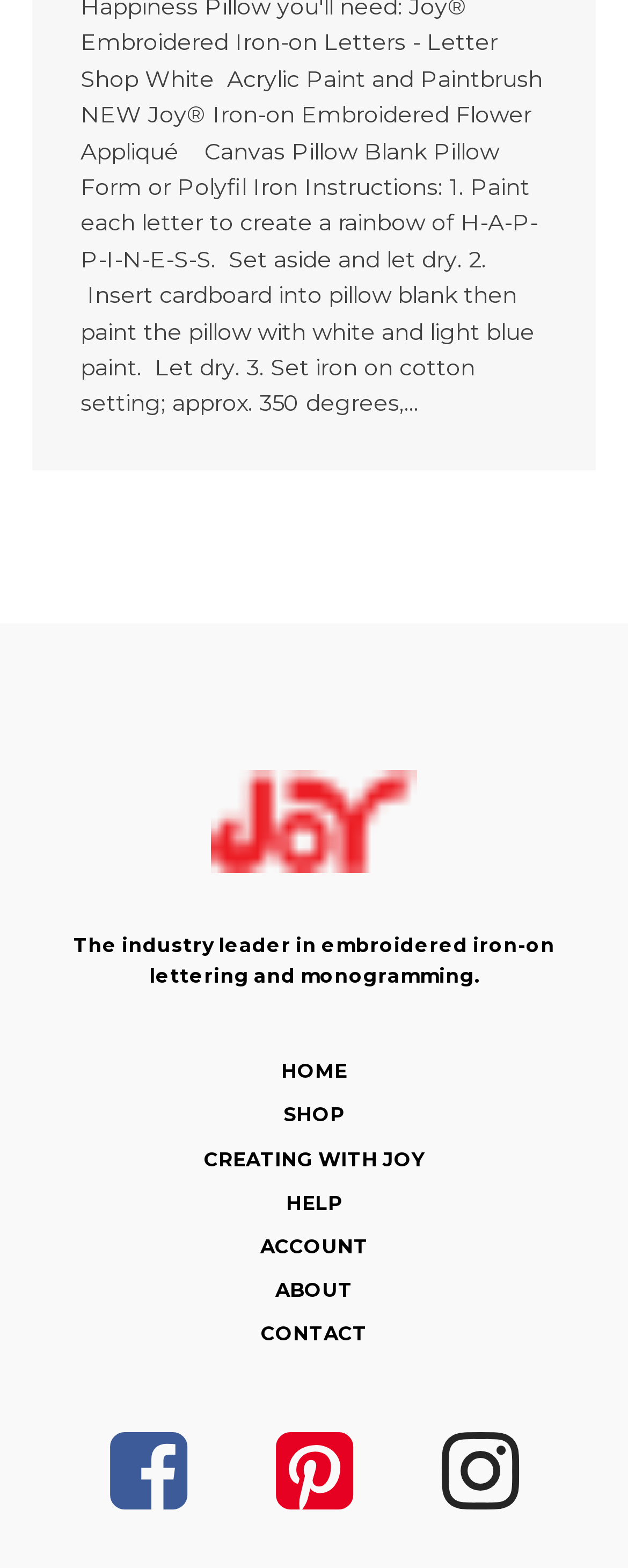Mark the bounding box of the element that matches the following description: "Account".

[0.414, 0.785, 0.586, 0.805]